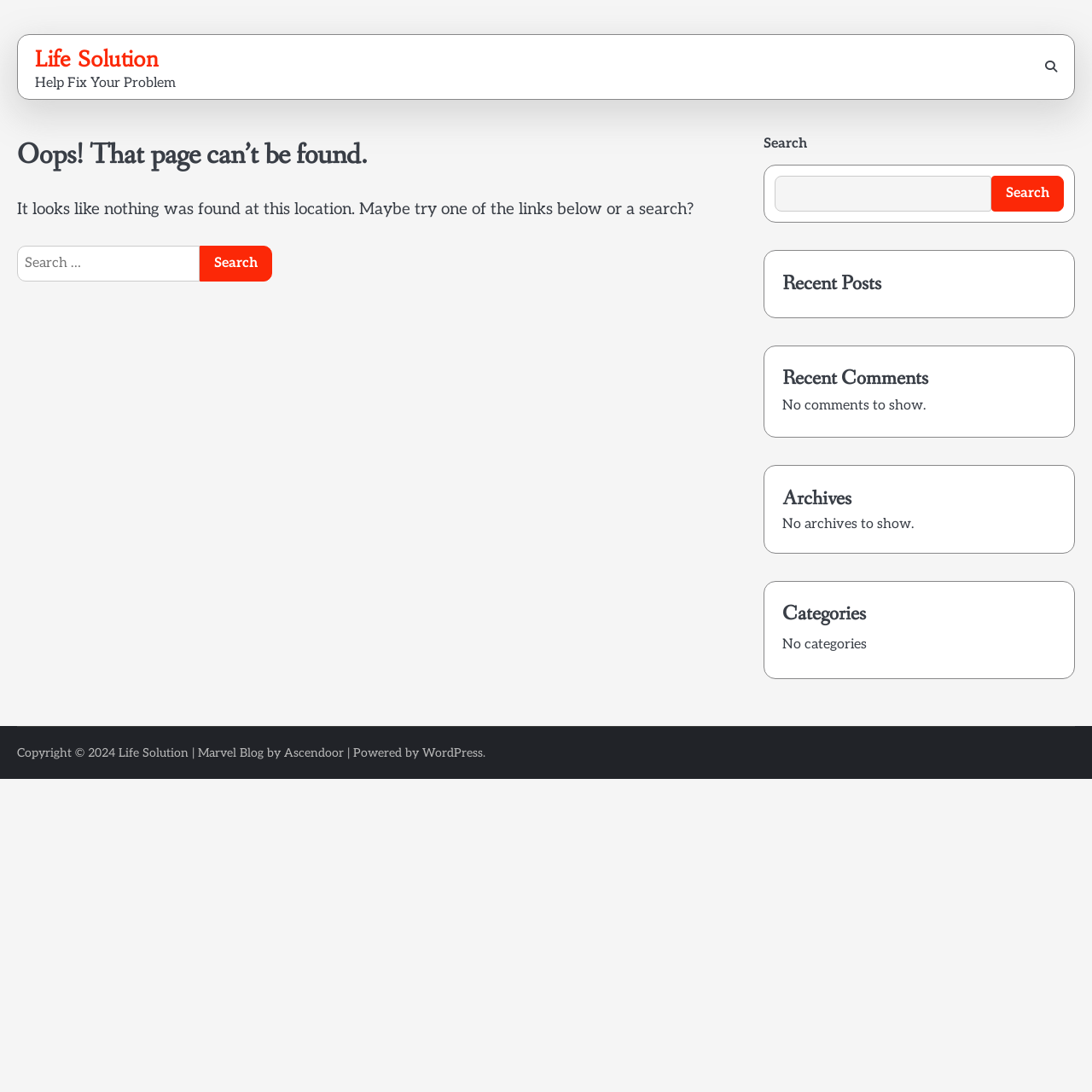Explain the contents of the webpage comprehensively.

This webpage is a "Page not found" error page from Life Solution. At the top left, there is a link to "Life Solution" and a static text "Help Fix Your Problem". On the top right, there is a small link with no text. 

Below these elements, there is a main section that takes up most of the page. It starts with a heading "Oops! That page can’t be found." followed by a static text "It looks like nothing was found at this location. Maybe try one of the links below or a search?". 

Underneath, there is a search bar with a label "Search for:" and a "Search" button. 

To the right of the main section, there is a complementary section that takes up about a third of the page. It contains a search bar with a "Search" button, followed by three sections with headings "Recent Posts", "Recent Comments", and "Archives". Each of these sections has a static text indicating that there is no content to show. 

Below these sections, there is a "Categories" section with a static text "No categories". 

At the bottom of the page, there is a footer section with copyright information, including a link to "Life Solution", a mention of "Marvel Blog by", a link to "Ascendoor", and a mention of being "Powered by WordPress".